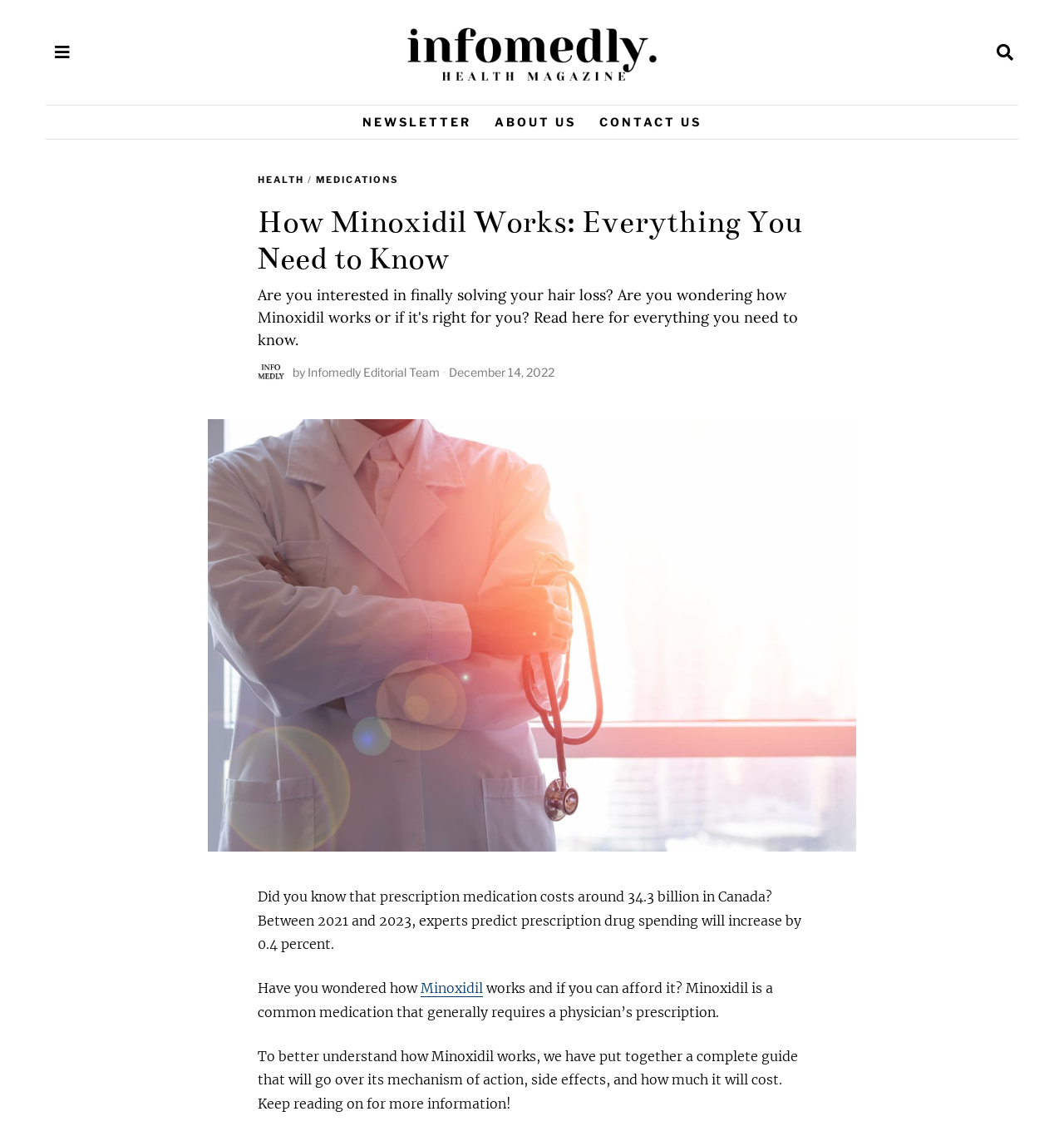Refer to the image and provide an in-depth answer to the question:
Who wrote the article?

The author of the article can be found by looking at the text 'by Infomedly Editorial Team' below the heading, which indicates that the article was written by the Infomedly Editorial Team.